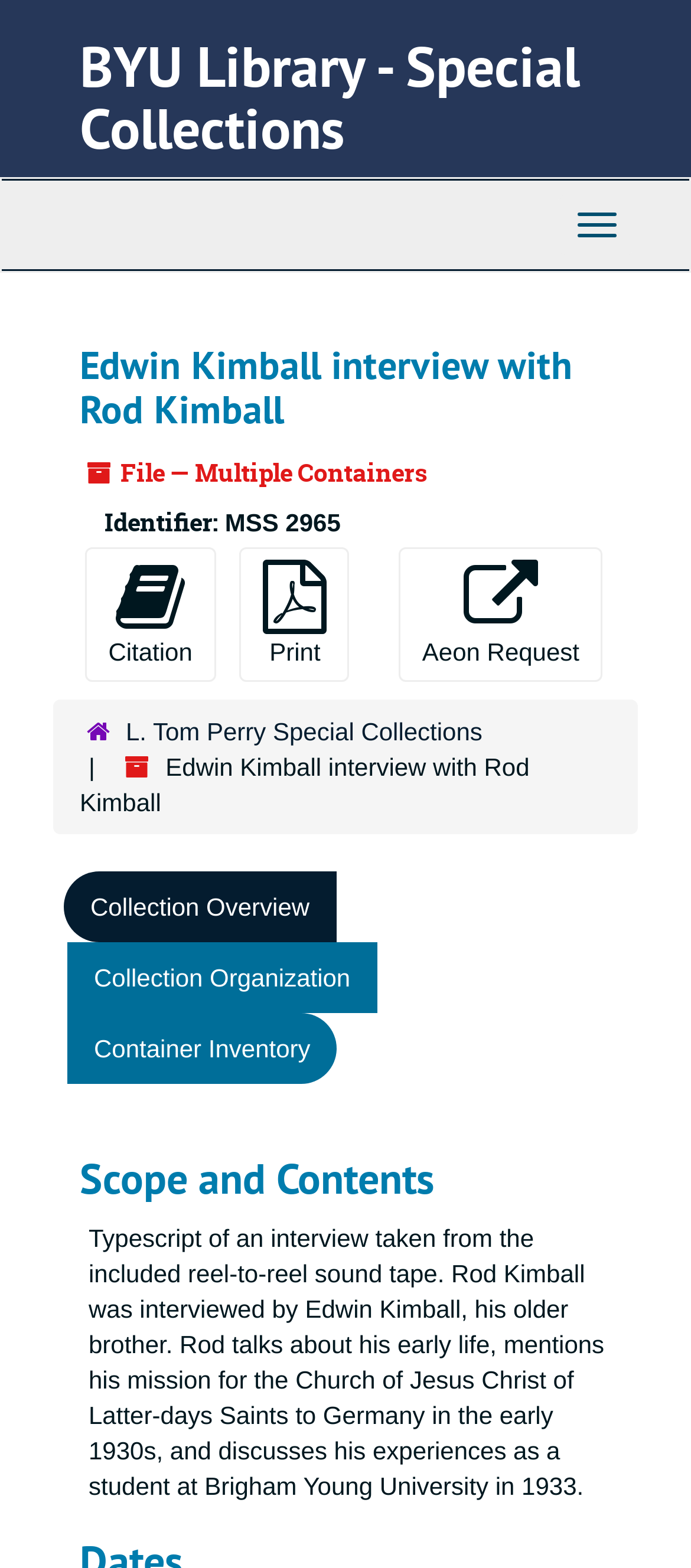Describe all the key features and sections of the webpage thoroughly.

The webpage is about a collection titled "Edwin Kimball interview with Rod Kimball" from the BYU Library - Special Collections. At the top, there is a heading with the library's name, which is also a link. Below it, there is a navigation menu with a toggle button on the right side.

The main content of the page is divided into sections. The first section has a heading with the collection title, followed by a description of the file, including the identifier "MSS 2965". Below this section, there are three buttons for page actions: citation, print, and Aeon request.

On the left side, there is a hierarchical navigation menu with links to "L. Tom Perry Special Collections" and the collection title. Below the navigation menu, there are three links to "Collection Overview", "Collection Organization", and "Container Inventory".

The main content of the page is a description of the collection, which is headed by "Scope and Contents". The description is a long paragraph that summarizes the content of the interview, including Rod Kimball's early life, his mission to Germany, and his experiences at Brigham Young University.